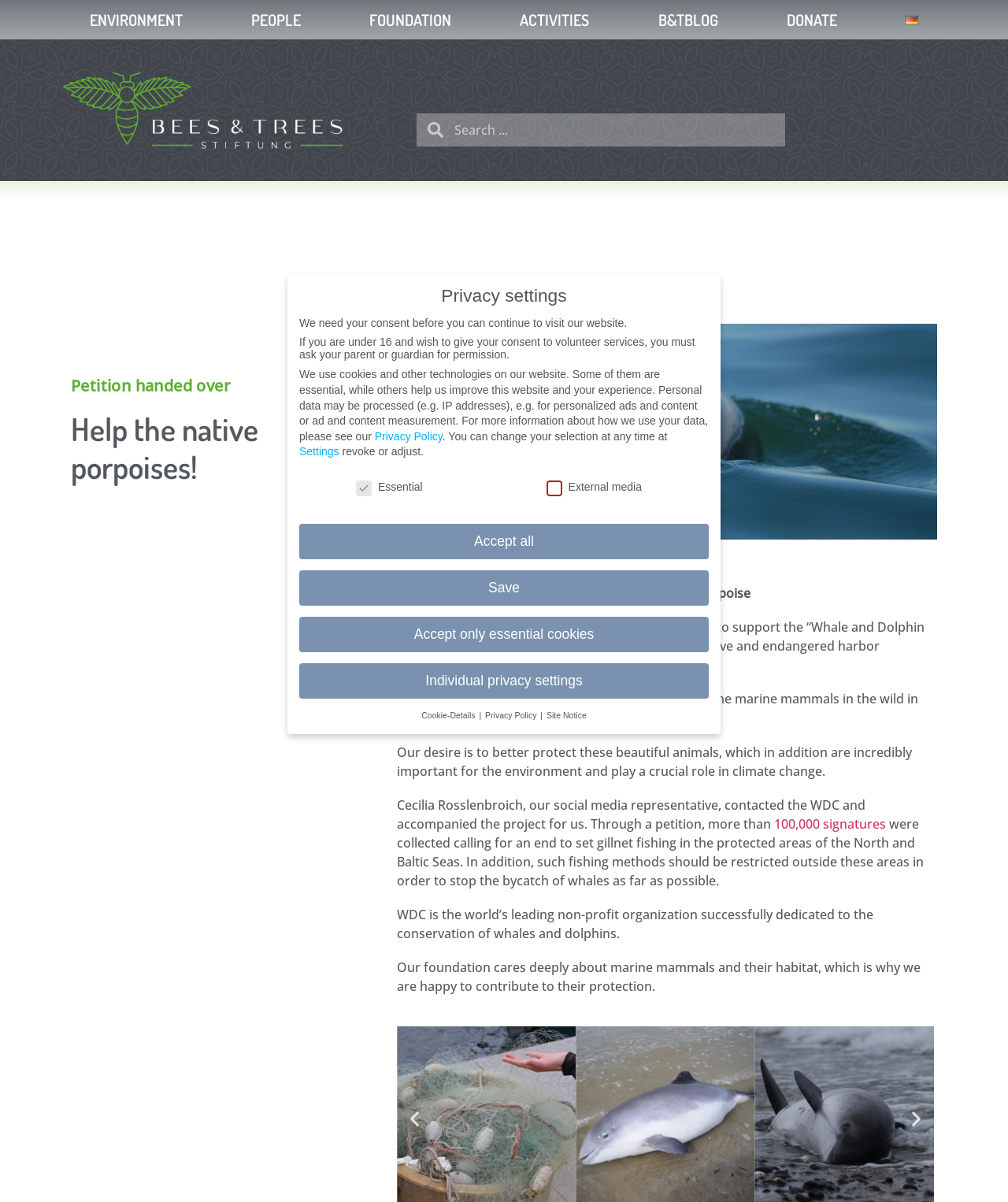Using the provided element description: "Individual privacy settings", determine the bounding box coordinates of the corresponding UI element in the screenshot.

[0.297, 0.551, 0.703, 0.582]